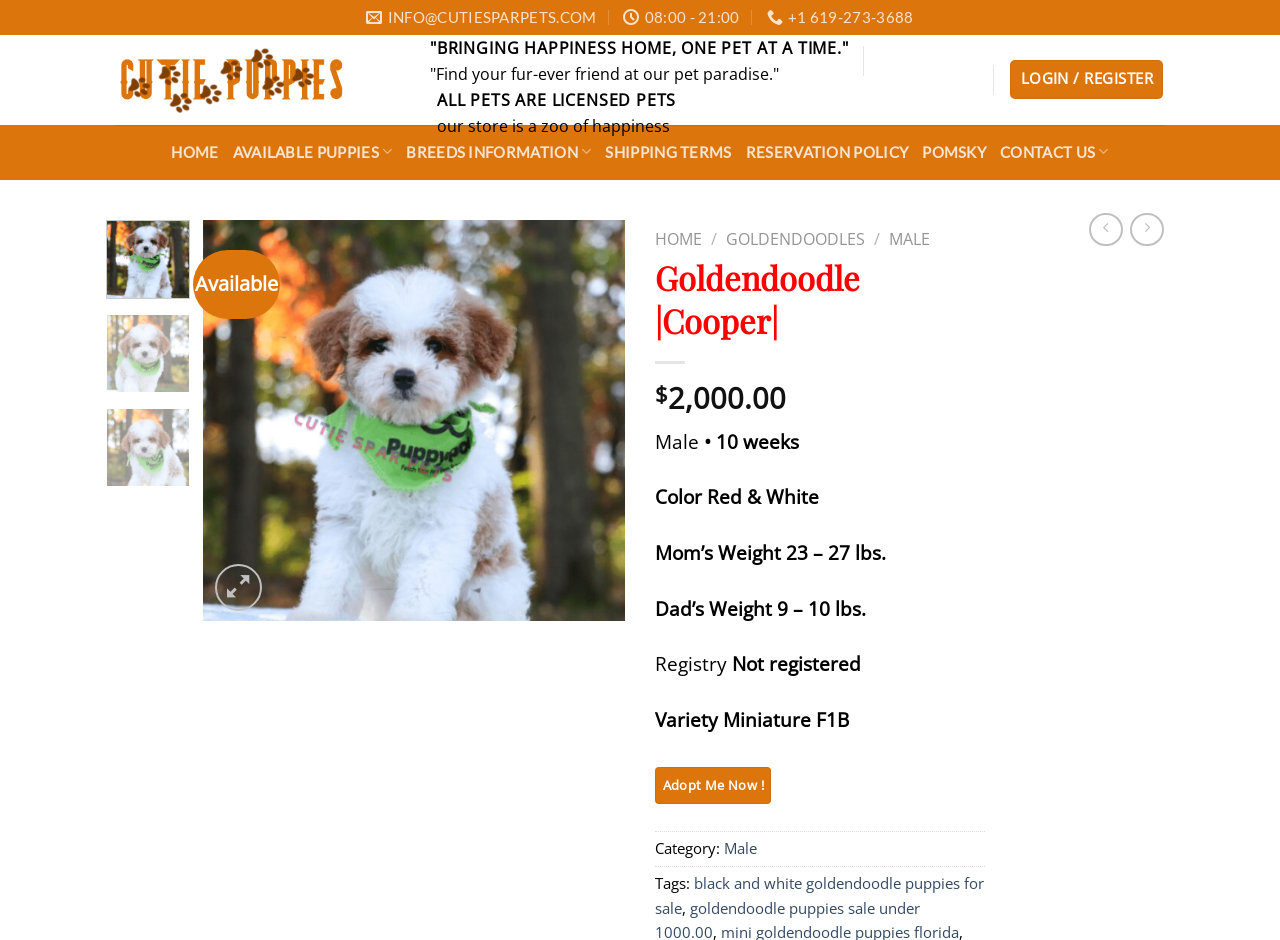Identify the bounding box coordinates of the area that should be clicked in order to complete the given instruction: "Get more information about 'Black and White Goldendoodle puppies for sale'". The bounding box coordinates should be four float numbers between 0 and 1, i.e., [left, top, right, bottom].

[0.159, 0.43, 0.488, 0.459]